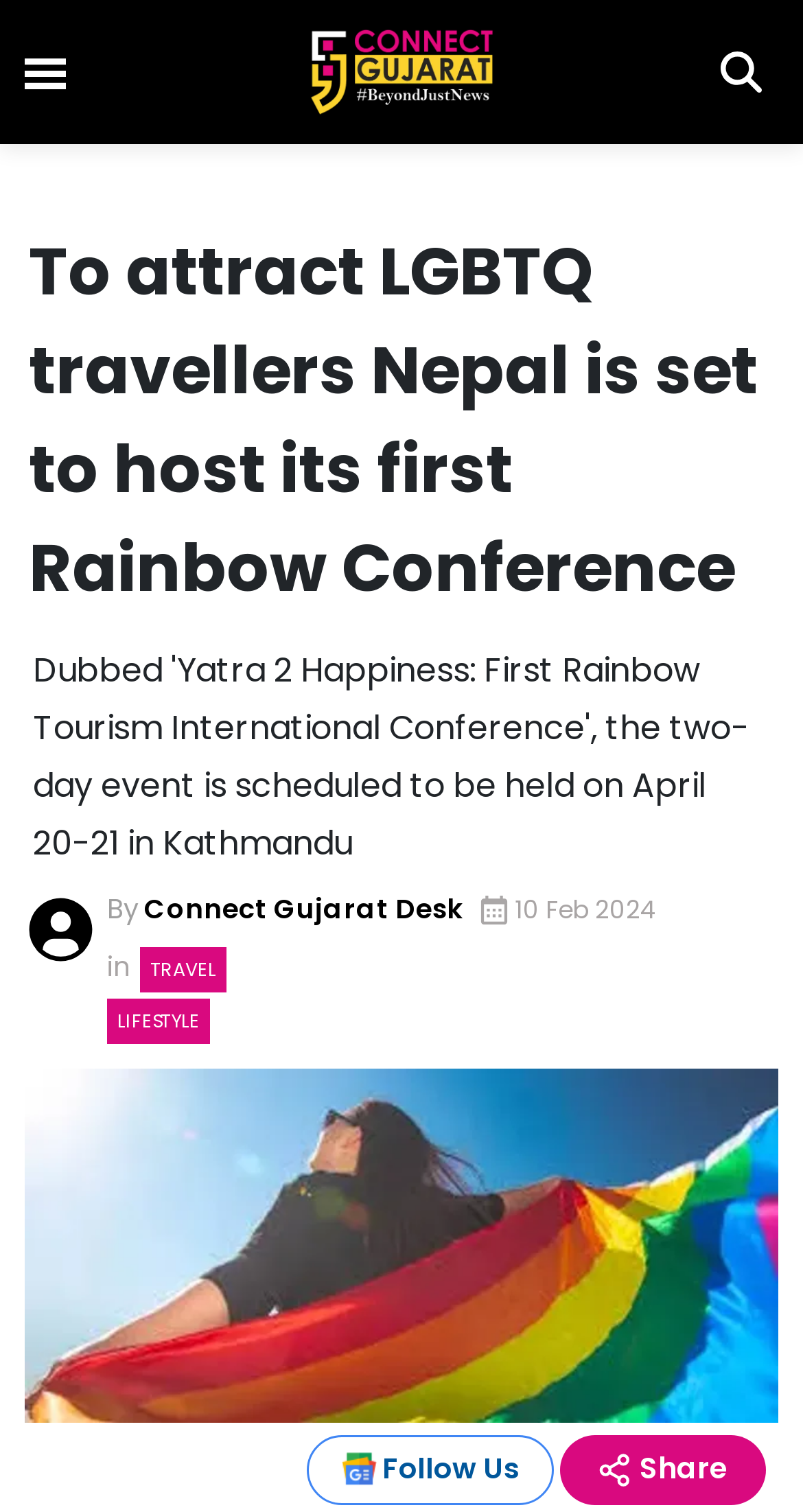Respond with a single word or phrase for the following question: 
What is the topic of the conference?

Rainbow Conference